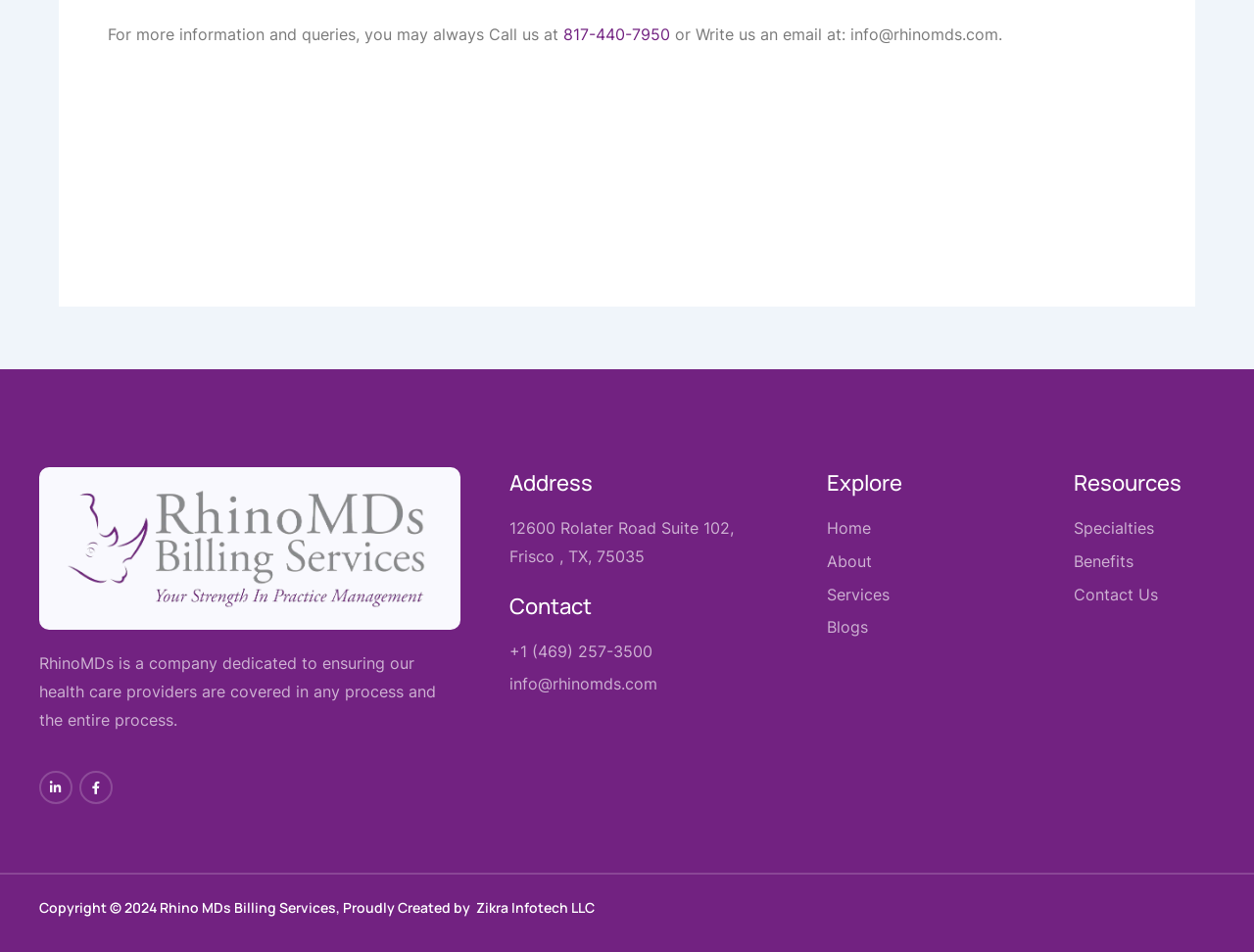Please find the bounding box coordinates of the element that must be clicked to perform the given instruction: "Call the phone number". The coordinates should be four float numbers from 0 to 1, i.e., [left, top, right, bottom].

[0.449, 0.026, 0.534, 0.046]